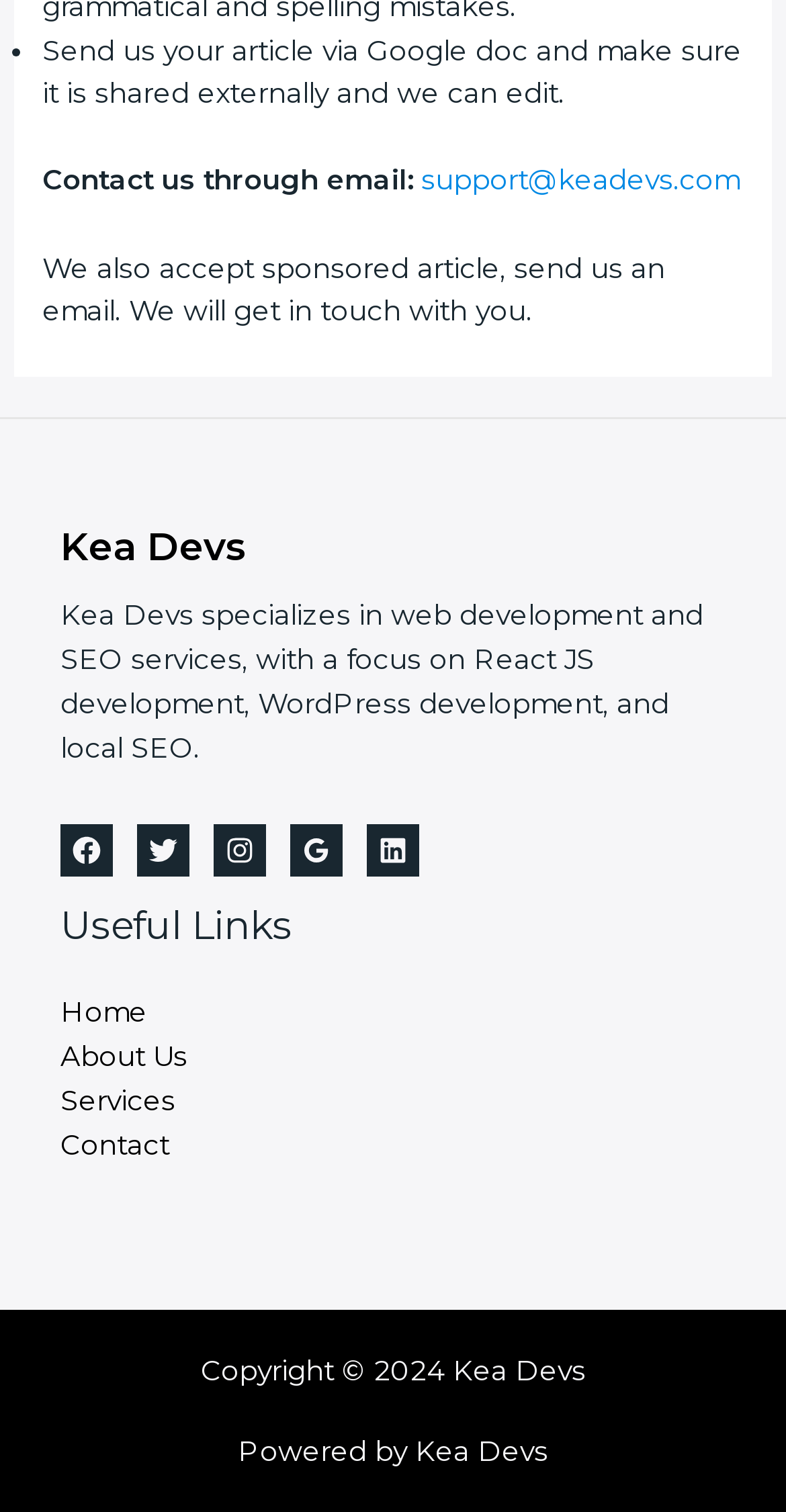What is the company's email address?
Look at the screenshot and respond with a single word or phrase.

support@keadevs.com